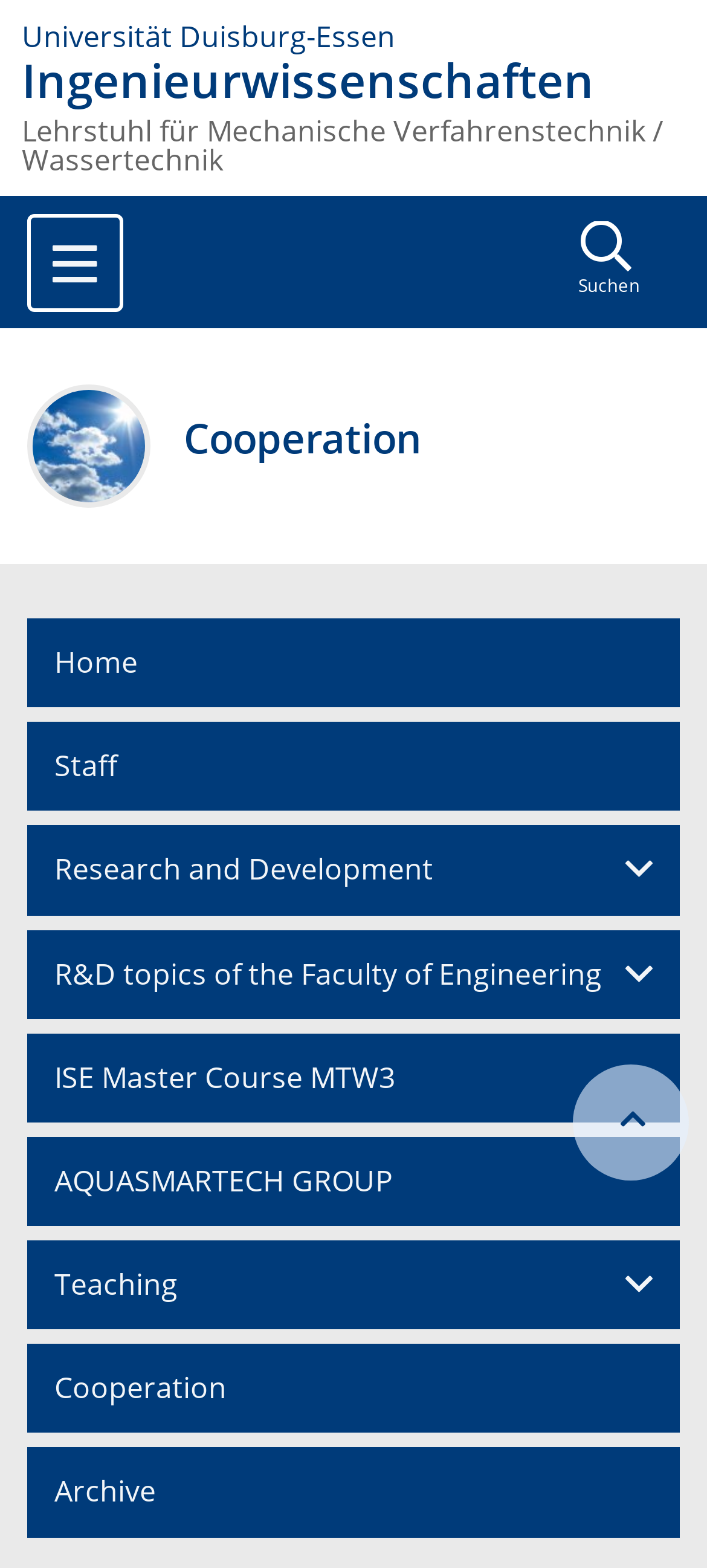Please identify the bounding box coordinates of the area I need to click to accomplish the following instruction: "view Research and Development".

[0.038, 0.527, 0.962, 0.584]